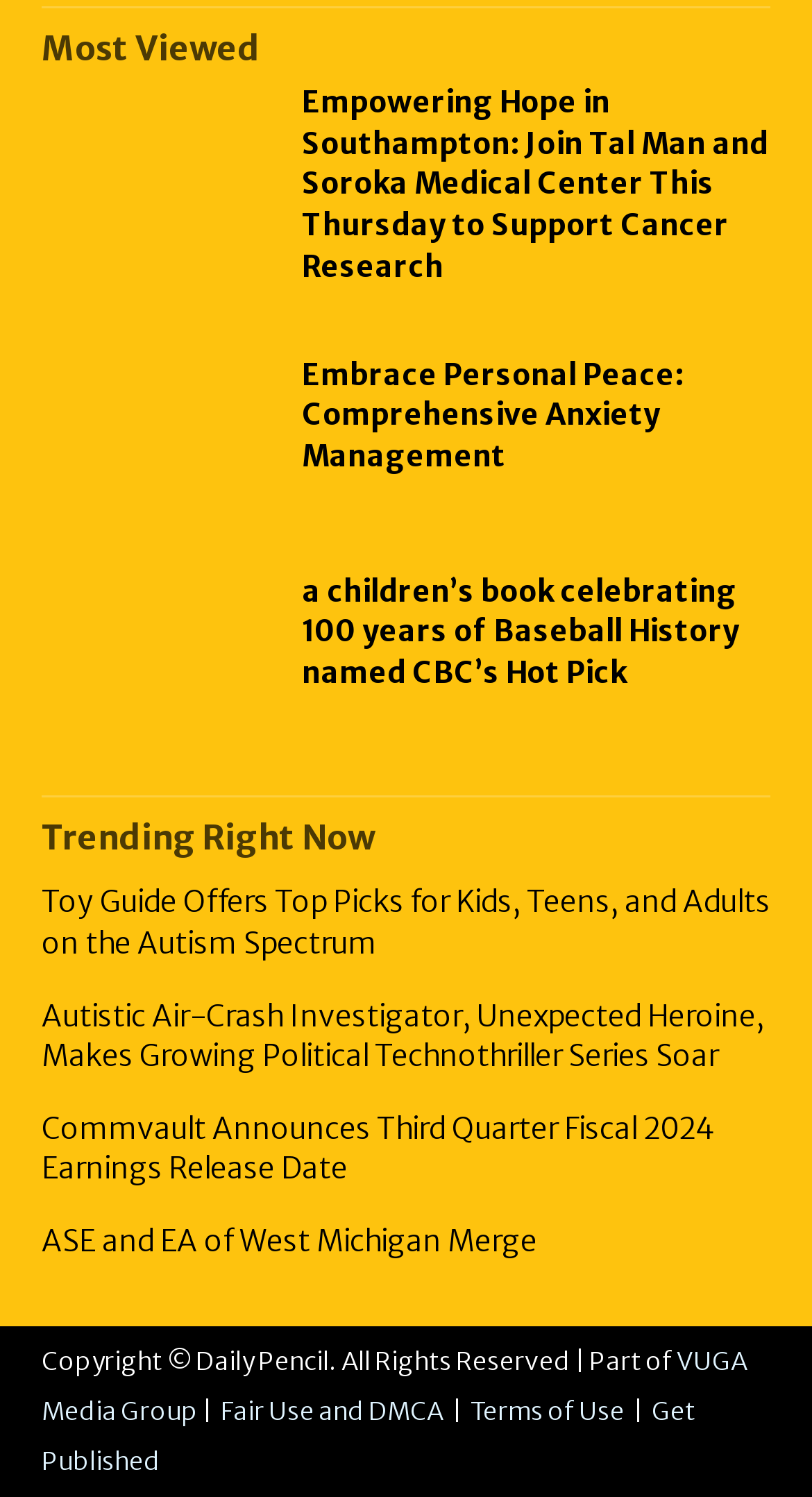Pinpoint the bounding box coordinates of the clickable element needed to complete the instruction: "Read more about Embrace Personal Peace anxiety management". The coordinates should be provided as four float numbers between 0 and 1: [left, top, right, bottom].

[0.051, 0.22, 0.321, 0.337]